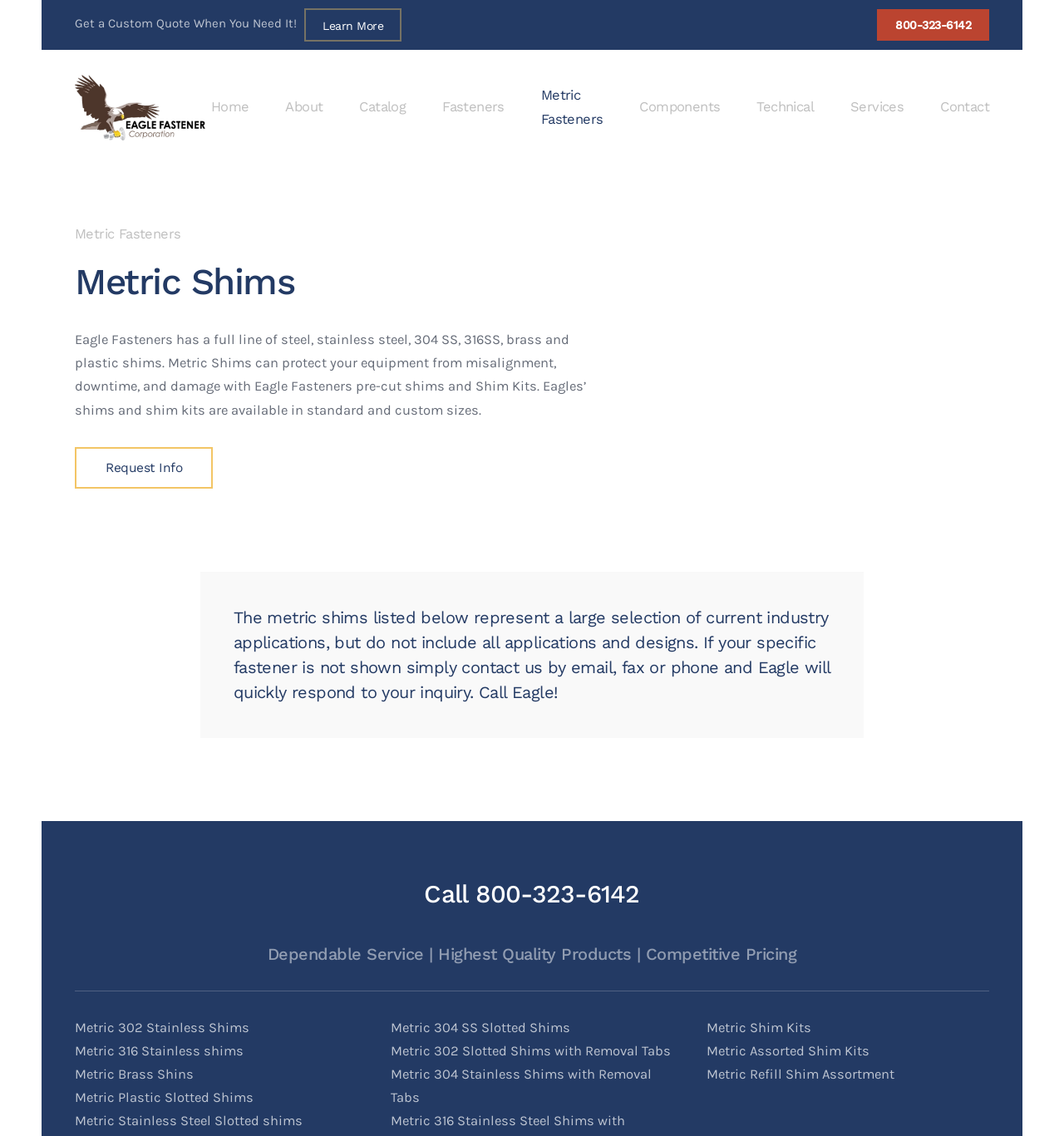Please find the bounding box coordinates for the clickable element needed to perform this instruction: "Go back to home page".

[0.07, 0.058, 0.198, 0.131]